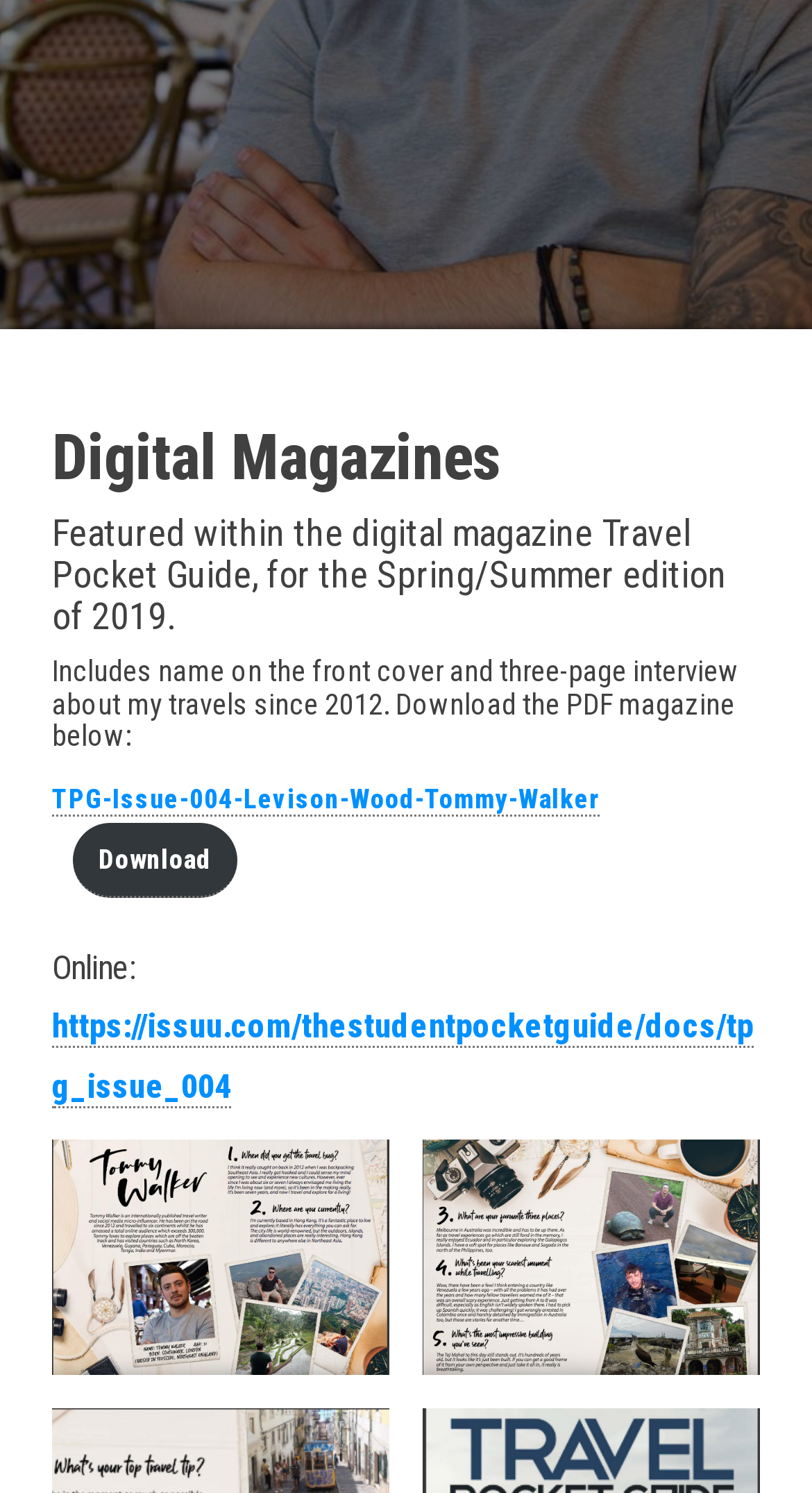Using the format (top-left x, top-left y, bottom-right x, bottom-right y), provide the bounding box coordinates for the described UI element. All values should be floating point numbers between 0 and 1: Download

[0.089, 0.551, 0.293, 0.602]